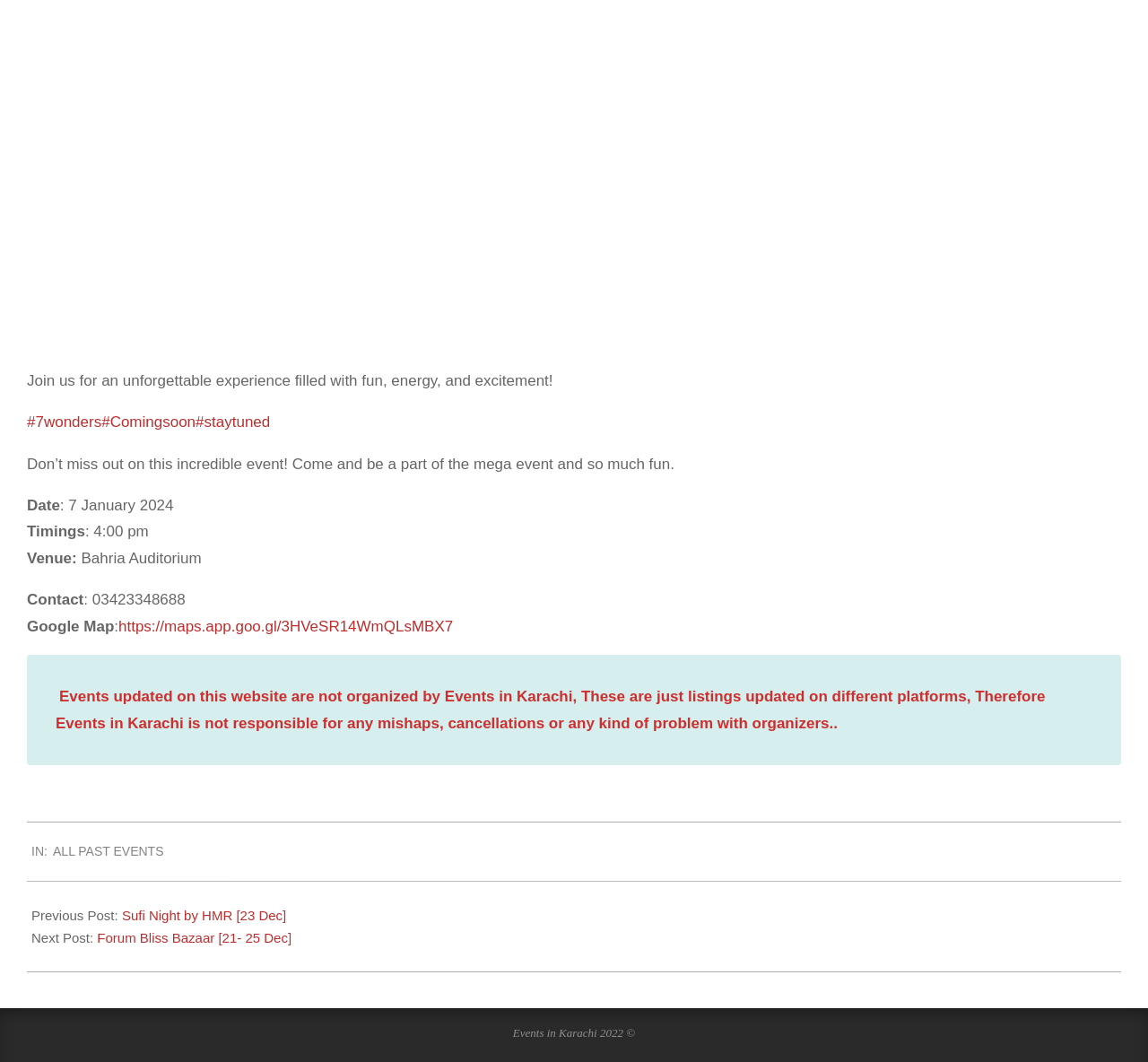Extract the bounding box coordinates for the HTML element that matches this description: "#7wonders". The coordinates should be four float numbers between 0 and 1, i.e., [left, top, right, bottom].

[0.023, 0.389, 0.088, 0.405]